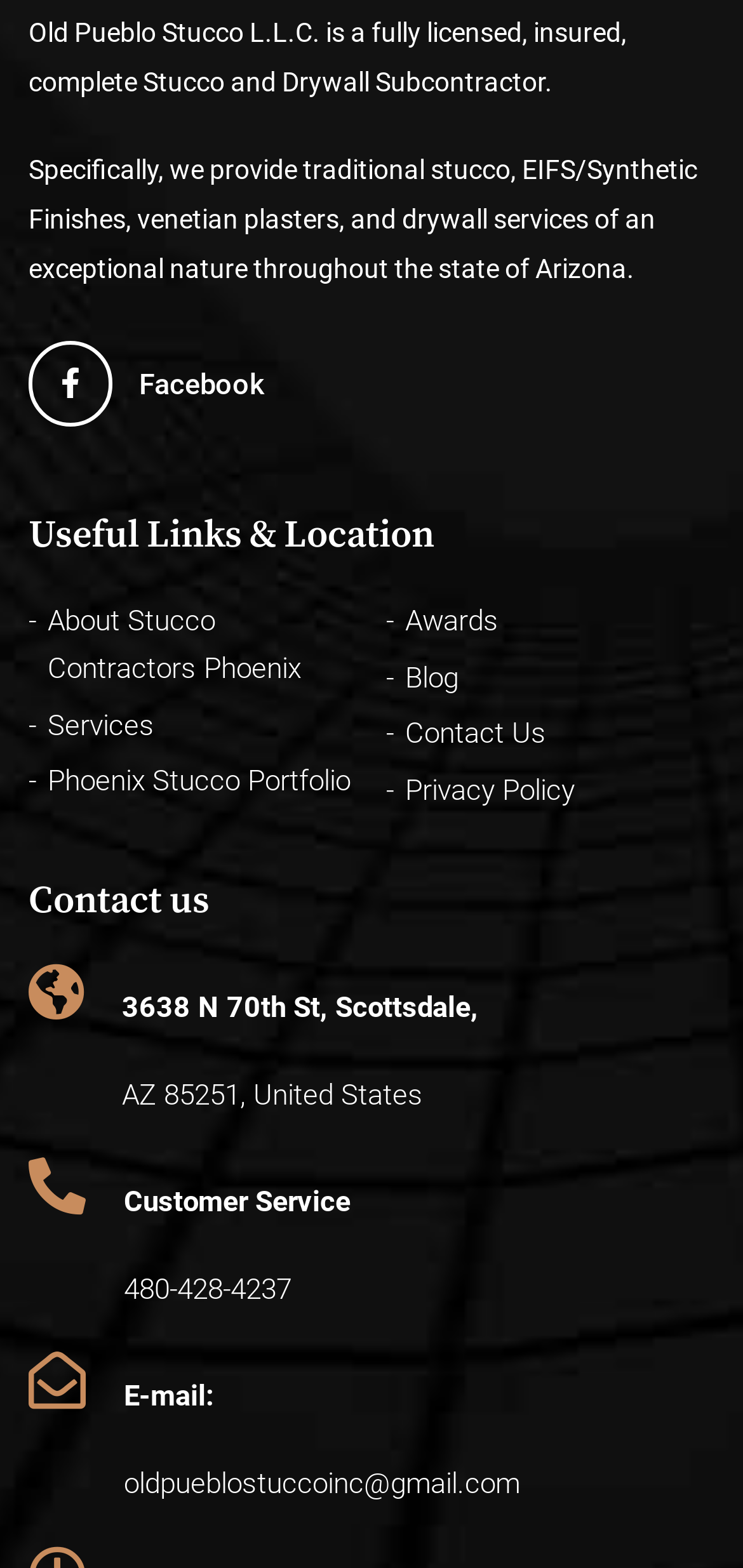Determine the bounding box coordinates of the clickable area required to perform the following instruction: "Visit Facebook page". The coordinates should be represented as four float numbers between 0 and 1: [left, top, right, bottom].

[0.038, 0.217, 0.356, 0.272]